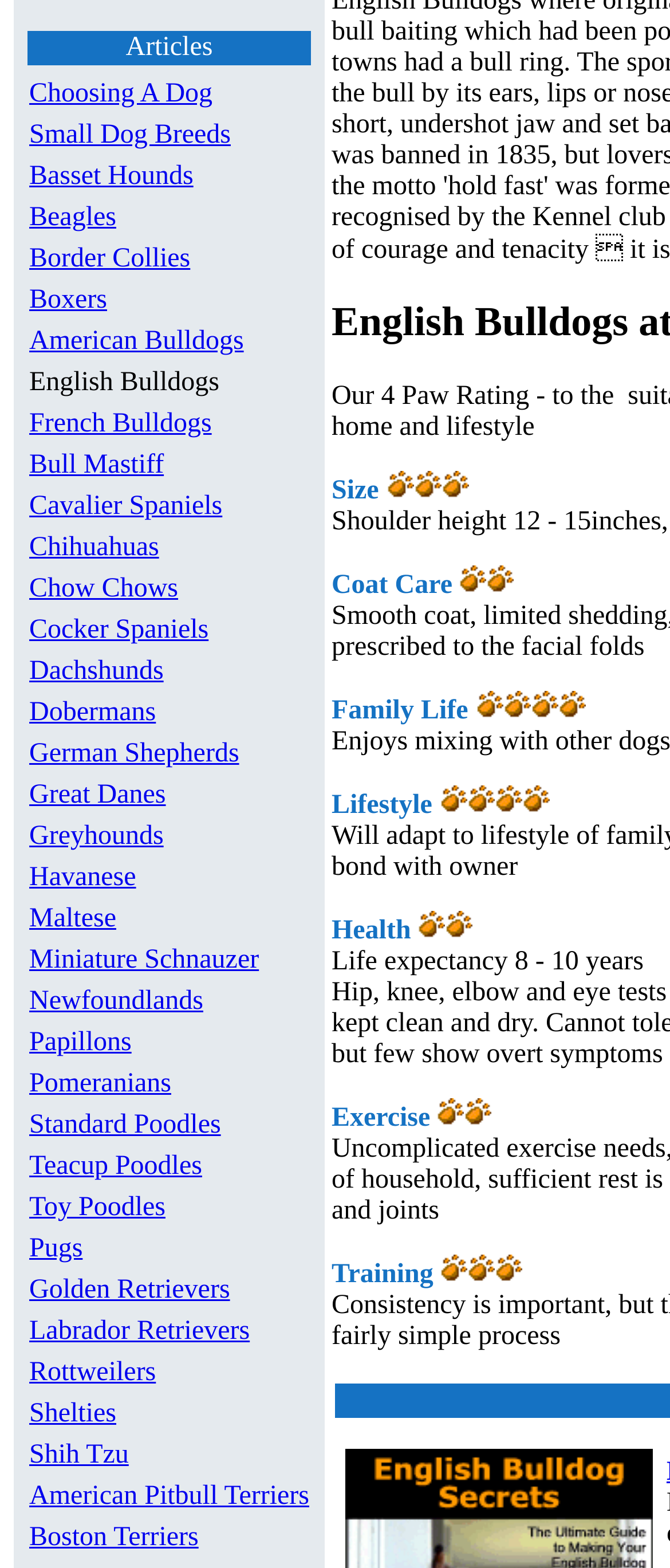Please answer the following question as detailed as possible based on the image: 
What is the last dog breed listed?

The last dog breed listed is 'American Pitbull Terriers' which is the last link in the list of dog breeds.